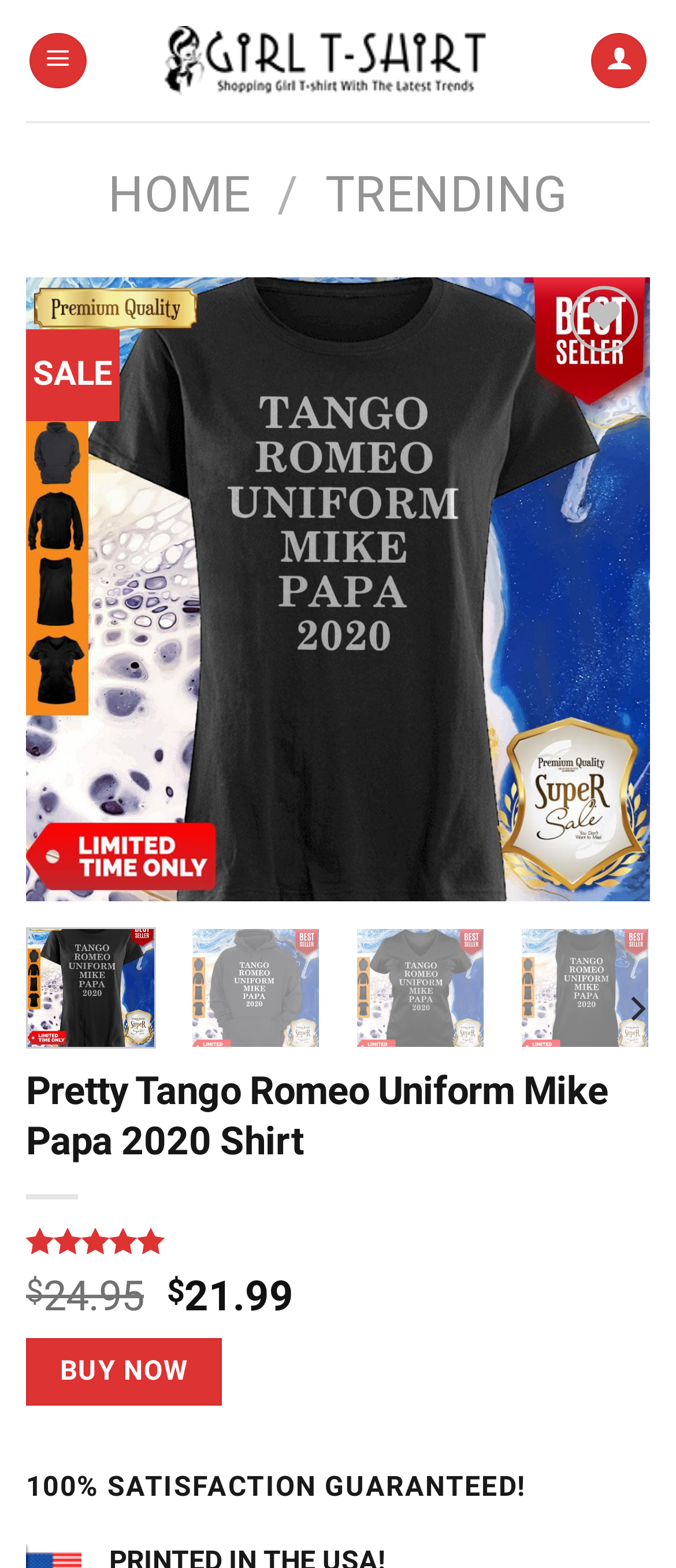Answer the question briefly using a single word or phrase: 
What is the rating of the shirt?

5.00 out of 5